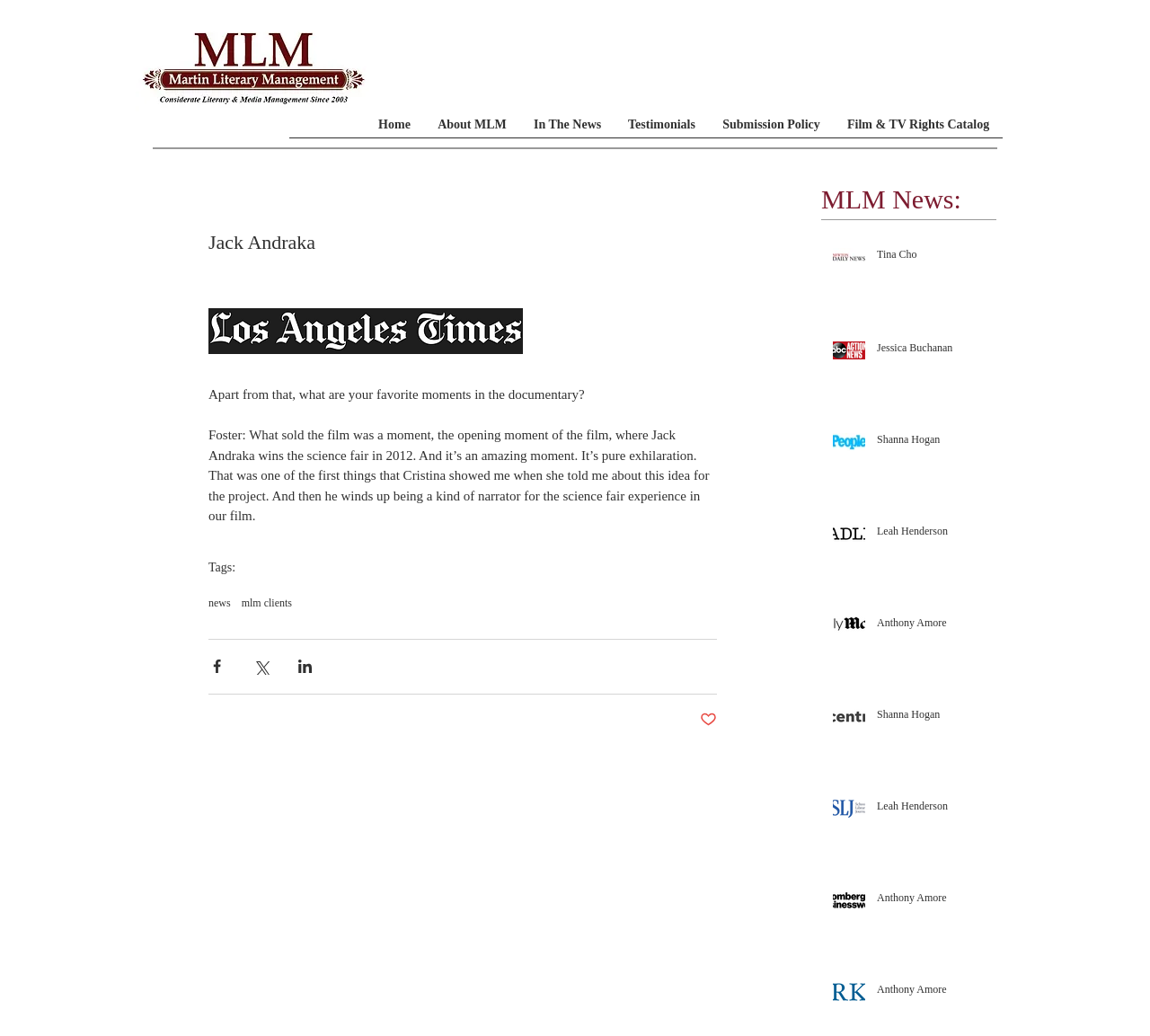What is the topic of the article?
Please provide an in-depth and detailed response to the question.

The topic of the article is Jack Andraka, which is indicated by the heading element with the text 'Jack Andraka' and the article content that discusses his experience in the science fair.